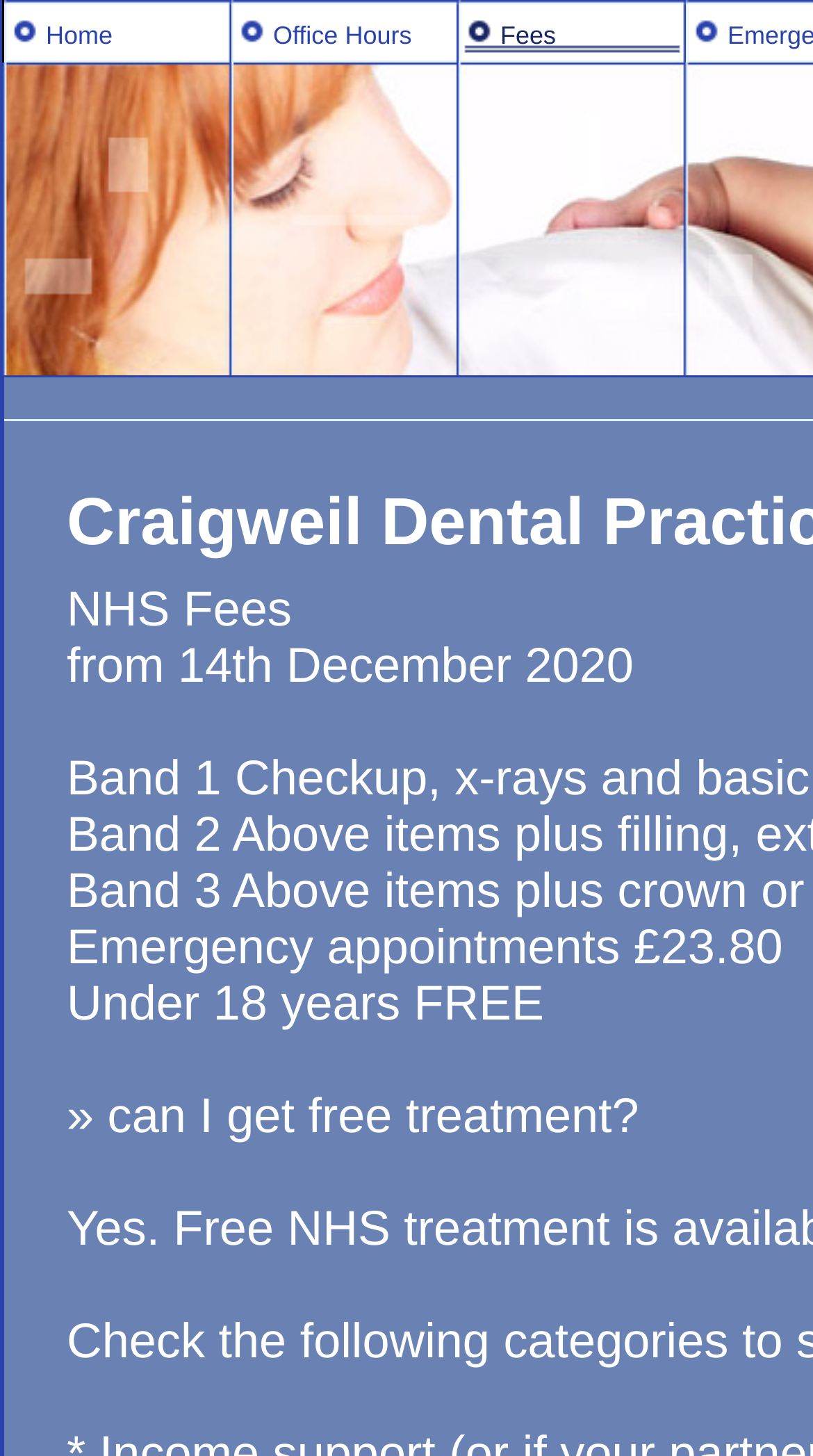From the webpage screenshot, predict the bounding box of the UI element that matches this description: "Home".

[0.005, 0.0, 0.285, 0.043]